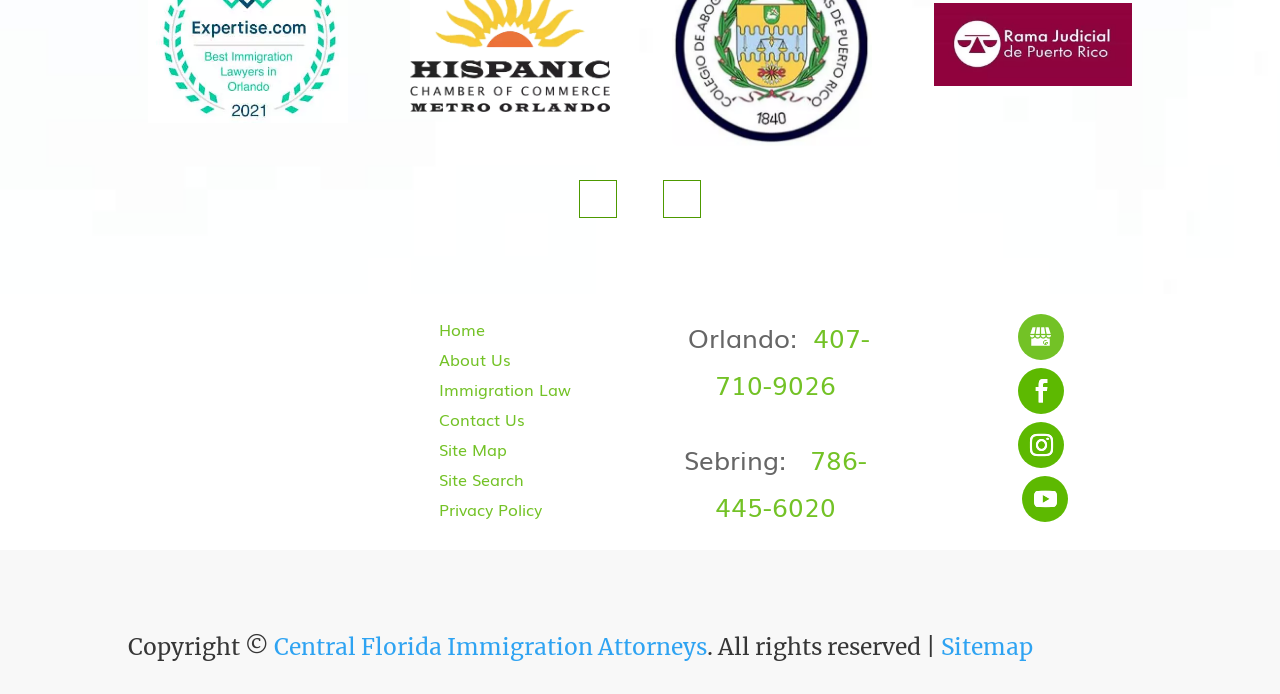Please identify the bounding box coordinates of the region to click in order to complete the given instruction: "Call 407-710-9026". The coordinates should be four float numbers between 0 and 1, i.e., [left, top, right, bottom].

[0.558, 0.457, 0.68, 0.581]